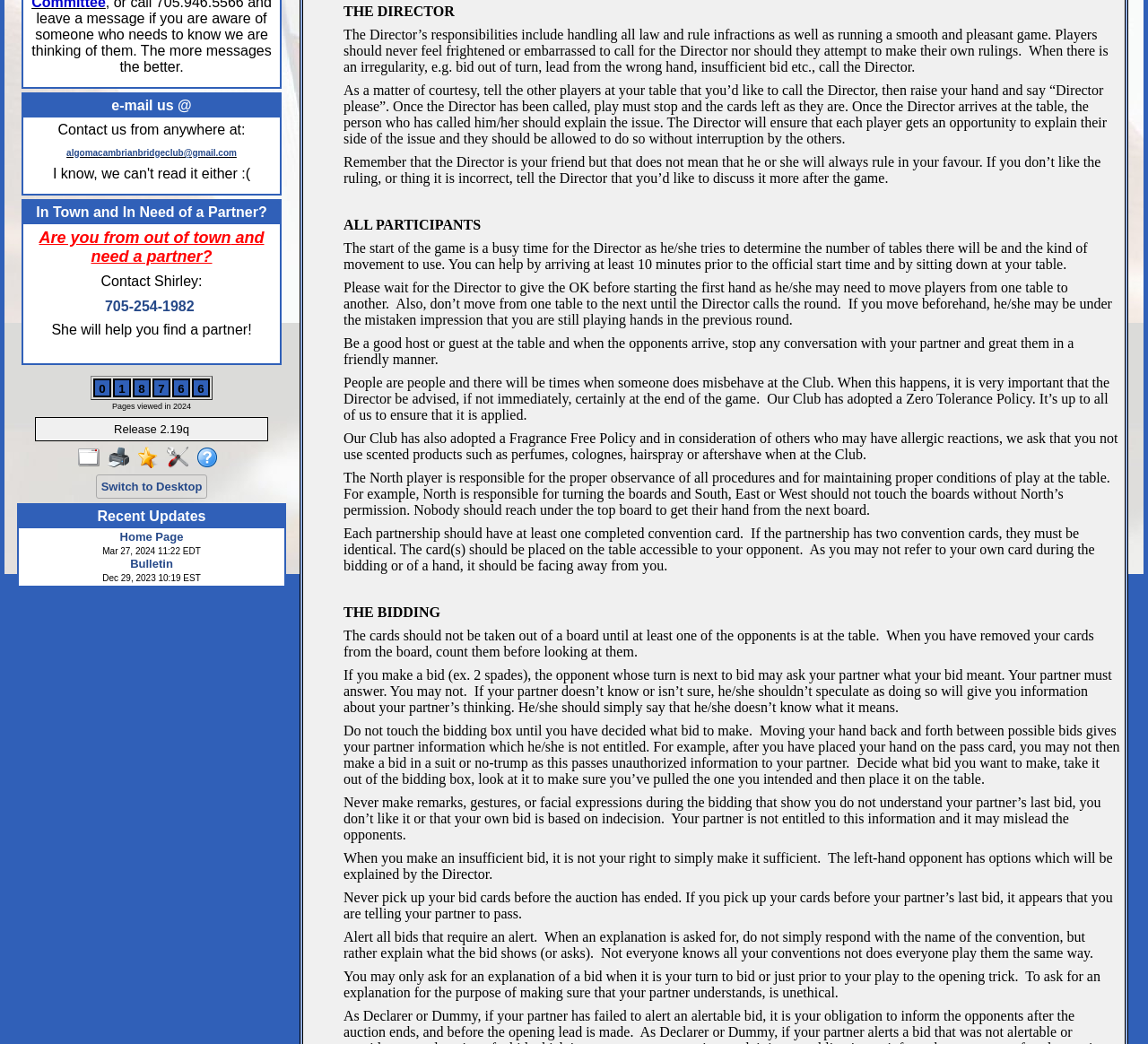Using the element description provided, determine the bounding box coordinates in the format (top-left x, top-left y, bottom-right x, bottom-right y). Ensure that all values are floating point numbers between 0 and 1. Element description: Switch to Desktop

[0.083, 0.454, 0.181, 0.478]